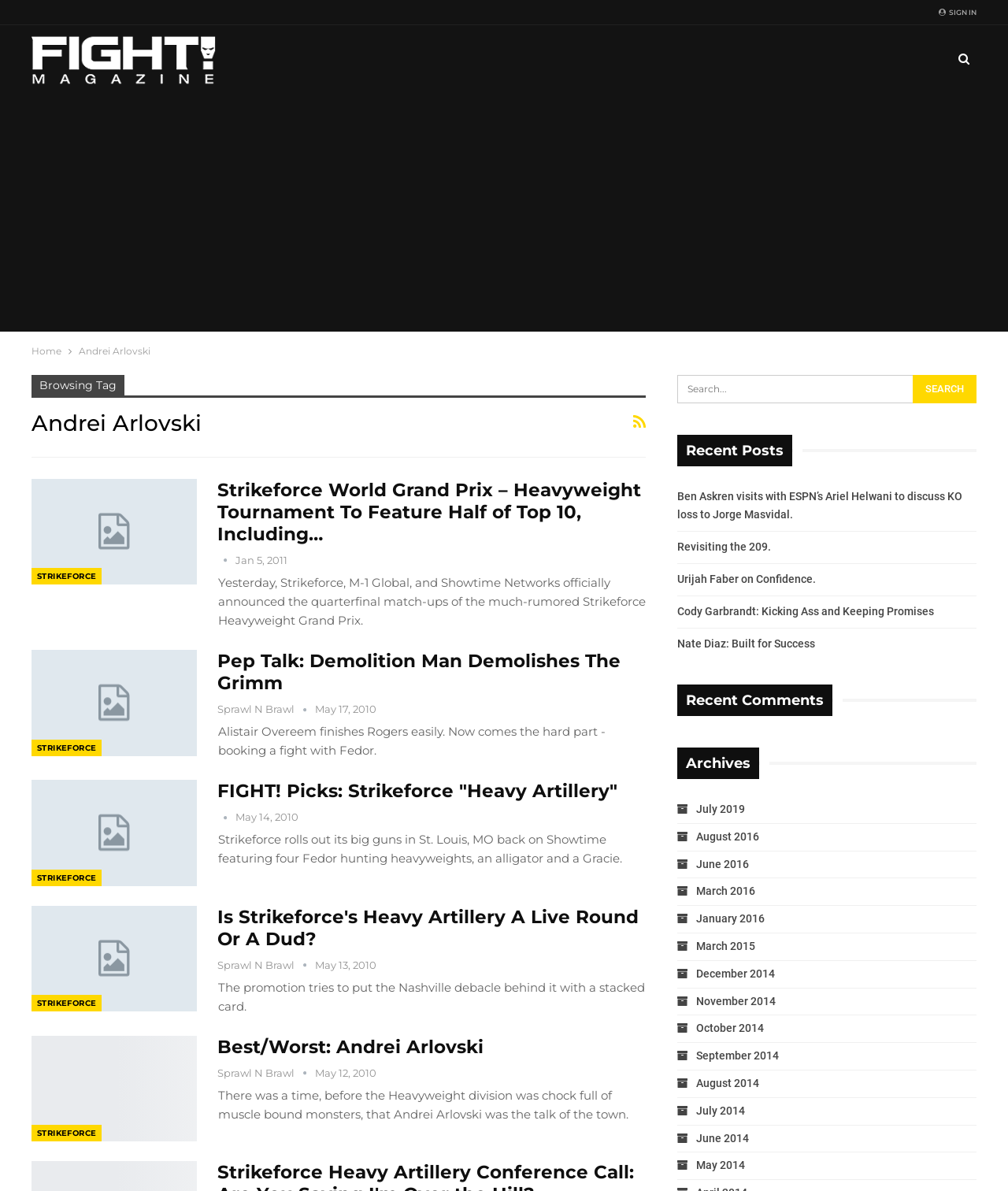Please find the bounding box coordinates of the element that needs to be clicked to perform the following instruction: "Sign in". The bounding box coordinates should be four float numbers between 0 and 1, represented as [left, top, right, bottom].

[0.94, 0.007, 0.969, 0.014]